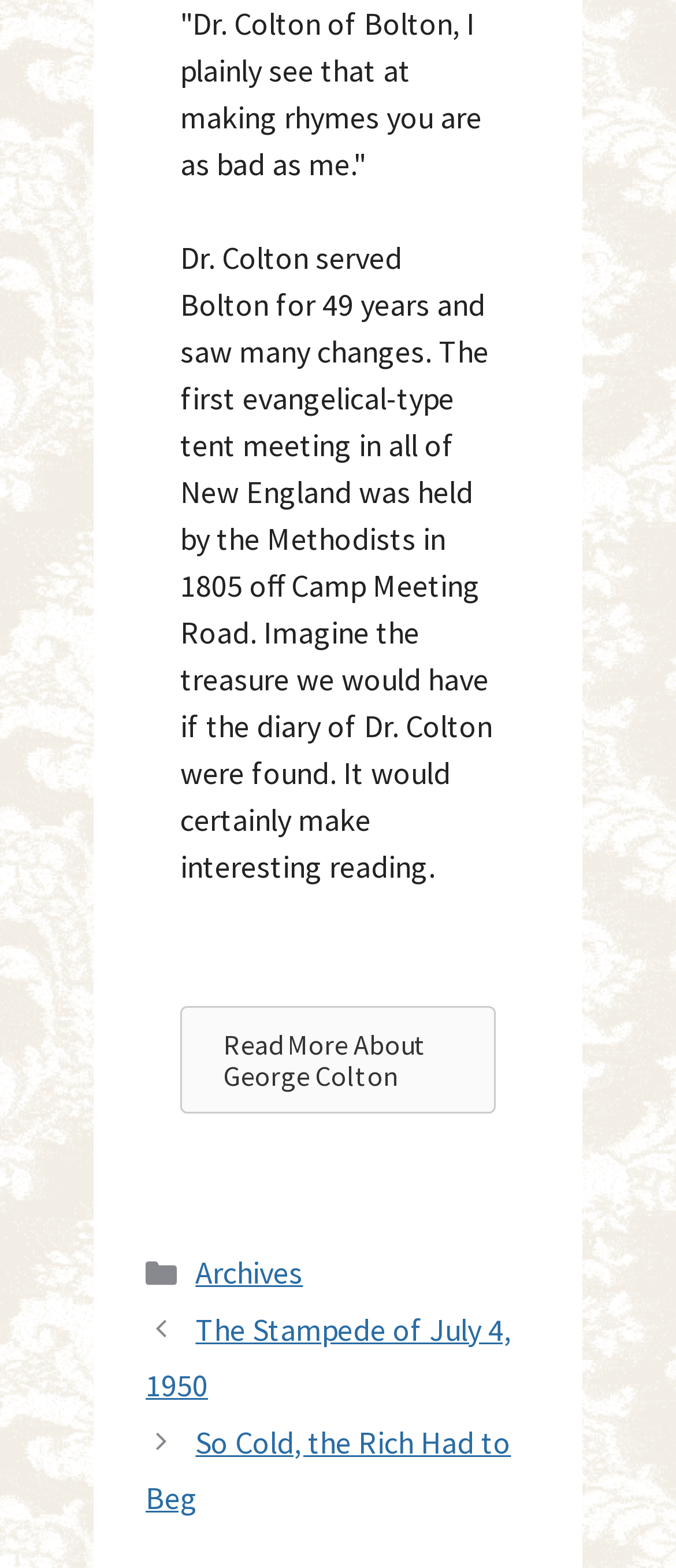Bounding box coordinates must be specified in the format (top-left x, top-left y, bottom-right x, bottom-right y). All values should be floating point numbers between 0 and 1. What are the bounding box coordinates of the UI element described as: Archives

[0.289, 0.799, 0.448, 0.825]